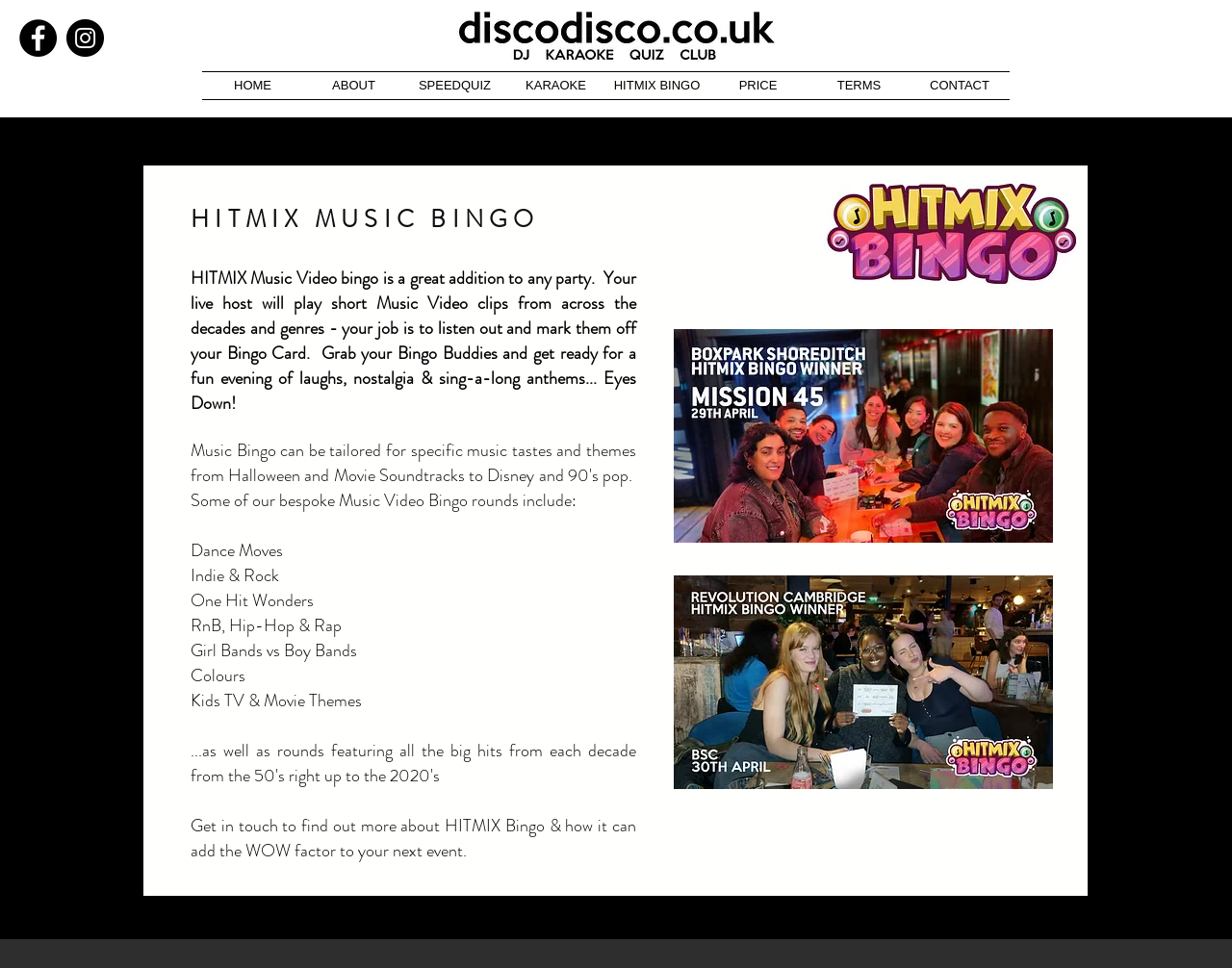Please identify the bounding box coordinates for the region that you need to click to follow this instruction: "Check out Instagram".

[0.054, 0.02, 0.084, 0.059]